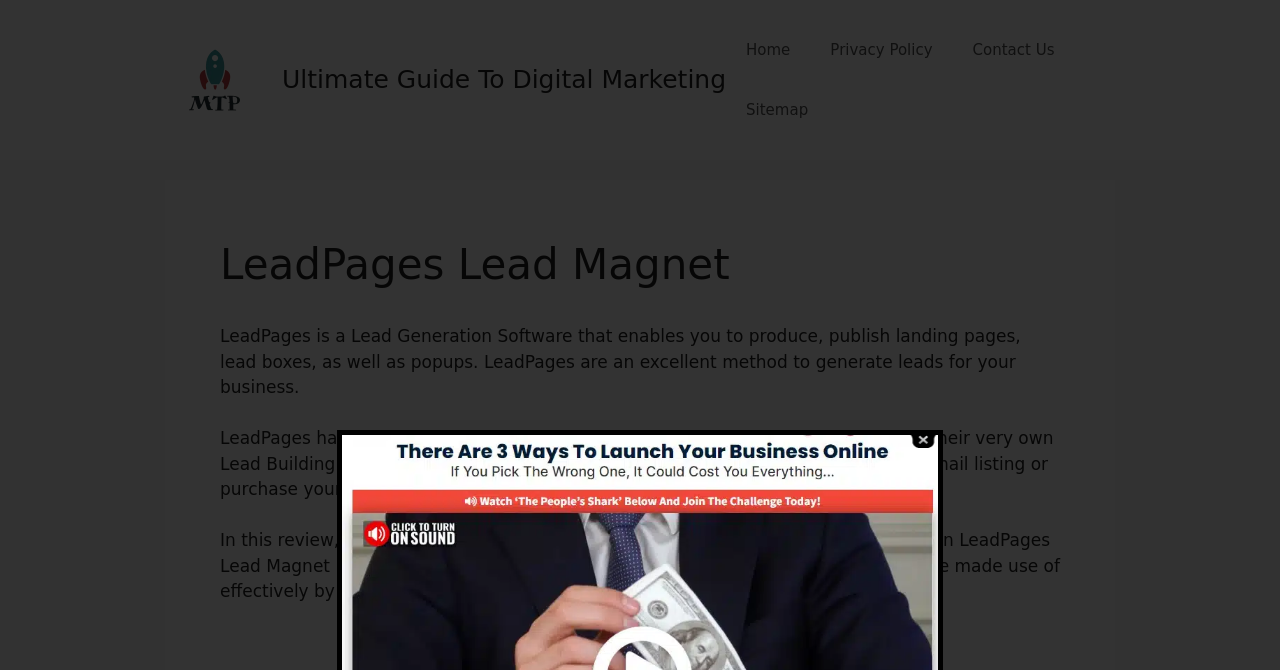Please specify the bounding box coordinates in the format (top-left x, top-left y, bottom-right x, bottom-right y), with all values as floating point numbers between 0 and 1. Identify the bounding box of the UI element described by: Contact Us

[0.744, 0.03, 0.839, 0.119]